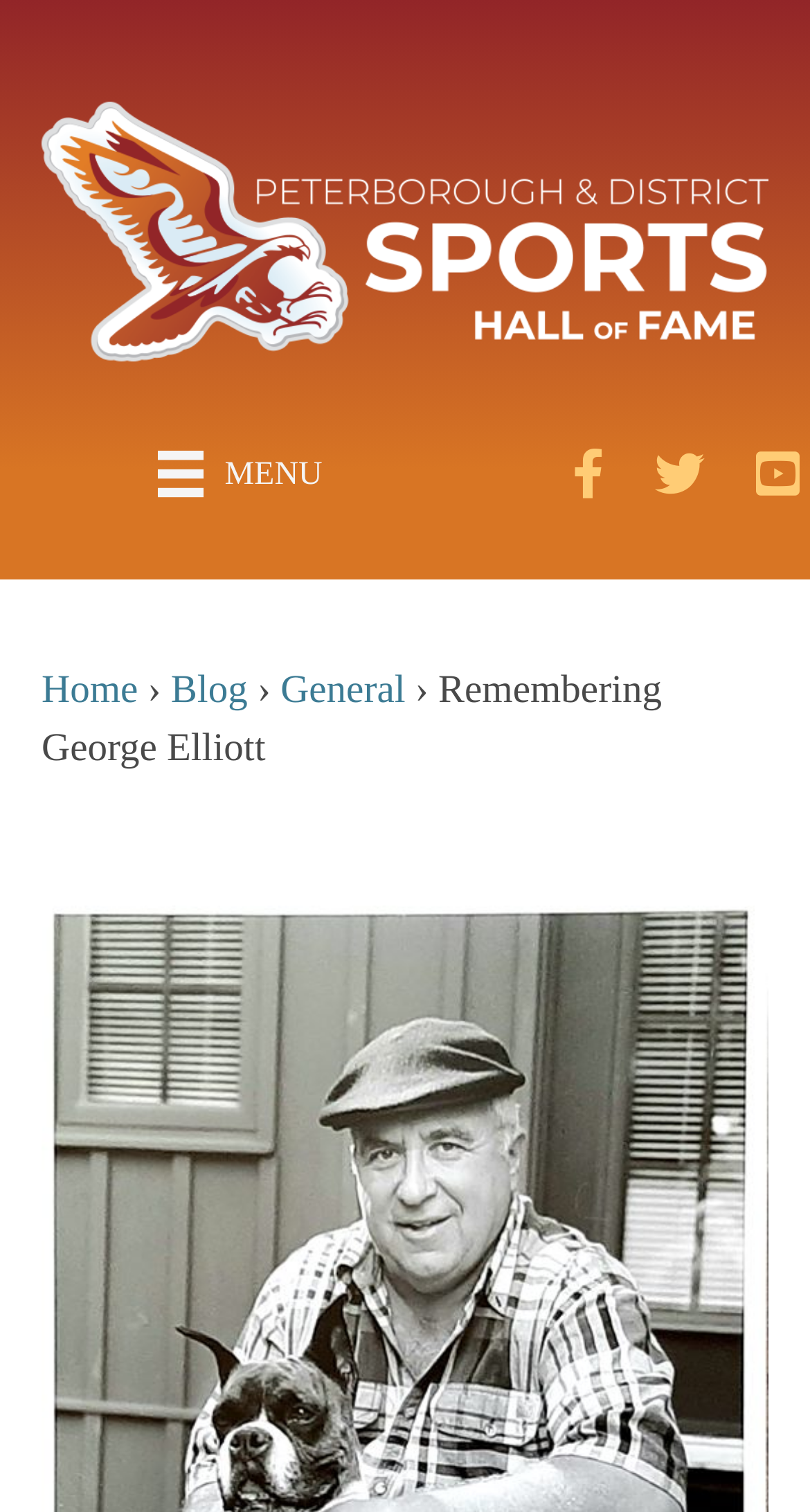Please answer the following question using a single word or phrase: 
What is the logo of the Peterborough and District Sports Hall of Fame?

Sports Hall of Fame logo